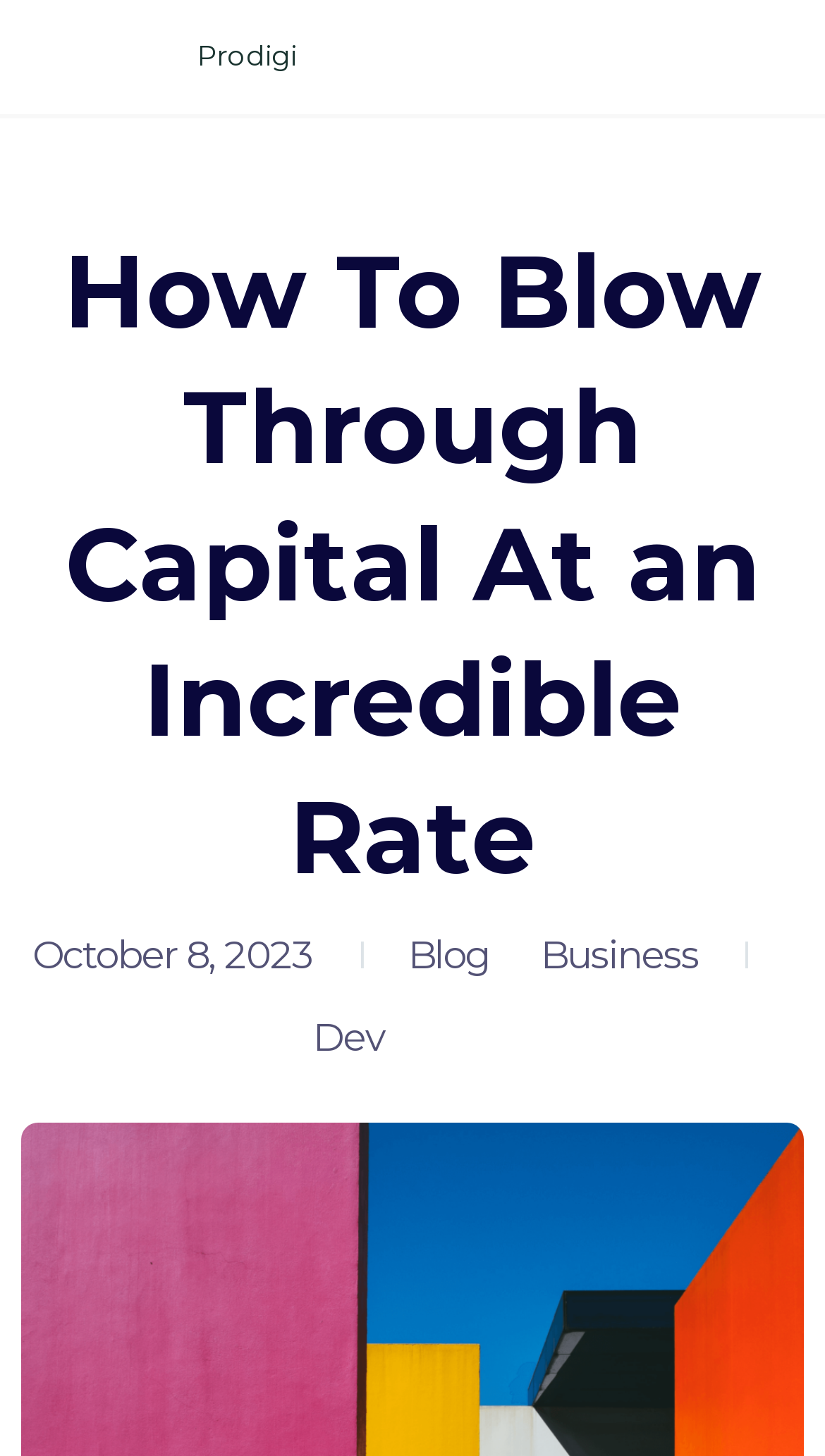What is the date of the blog post?
Answer the question in as much detail as possible.

I found the date of the blog post by looking at the link element with the text 'October 8, 2023' which is located below the main heading and above the links 'Blog', 'Business', and 'Dev'.